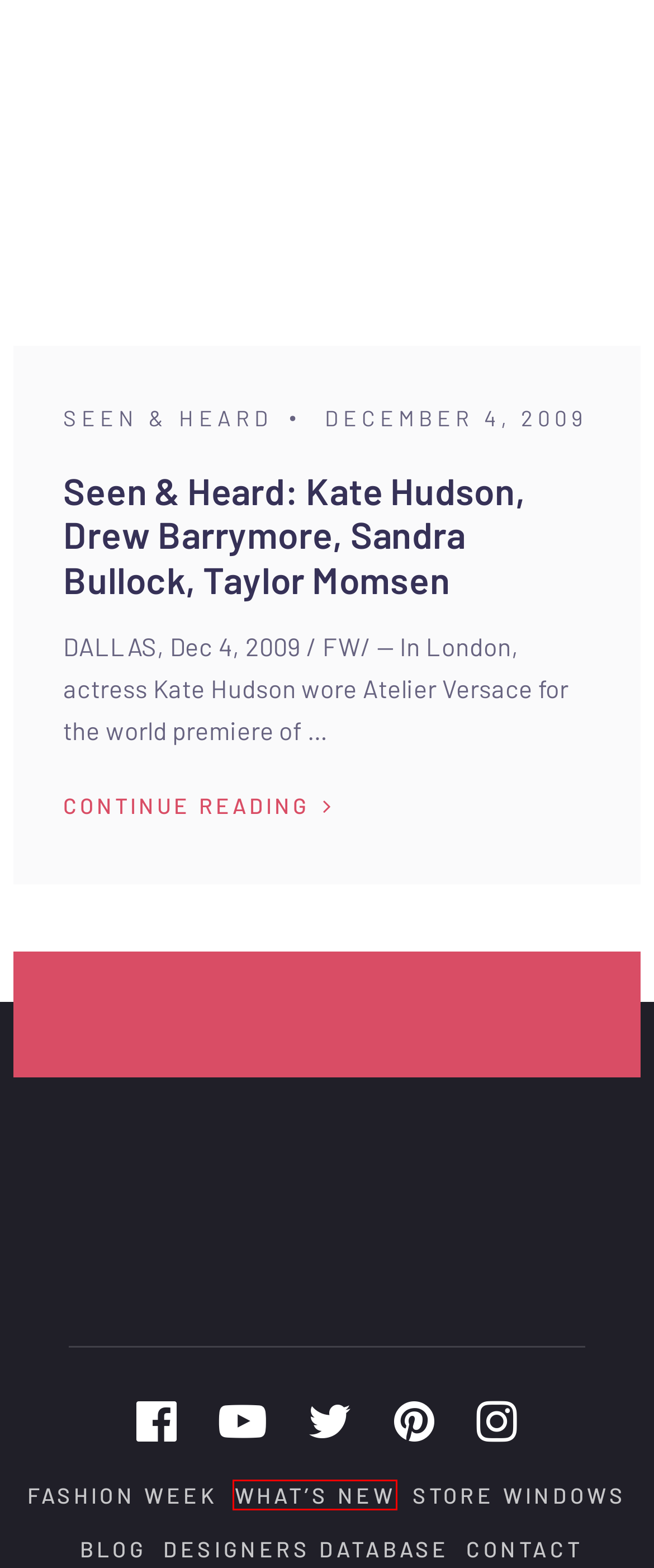Given a webpage screenshot featuring a red rectangle around a UI element, please determine the best description for the new webpage that appears after the element within the bounding box is clicked. The options are:
A. Page not found – Store Windows at FashionWindows
B. FashionWindows Blog -
C. Mari Davis – FashionWindows Network
D. New York – FashionWindows Network
E. Designers Database – FashionWindows Network
F. Premium WordPress Themes and Plugins by MyThemeShop
G. FashionWindows - Your Window to Fashion
H. Contact – FashionWindows Network

G